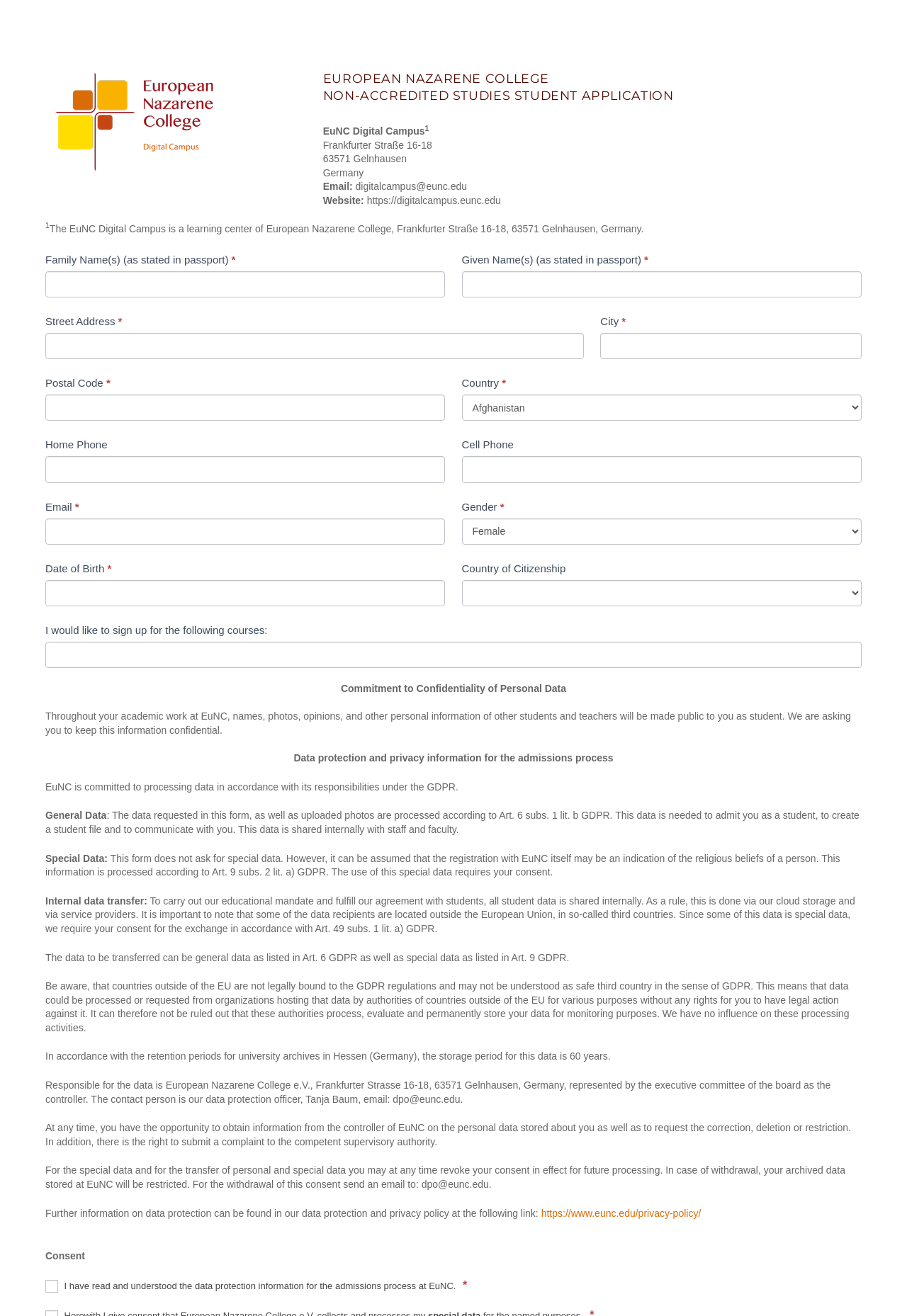What is the retention period for university archives in Hessen, Germany?
Using the visual information, reply with a single word or short phrase.

60 years